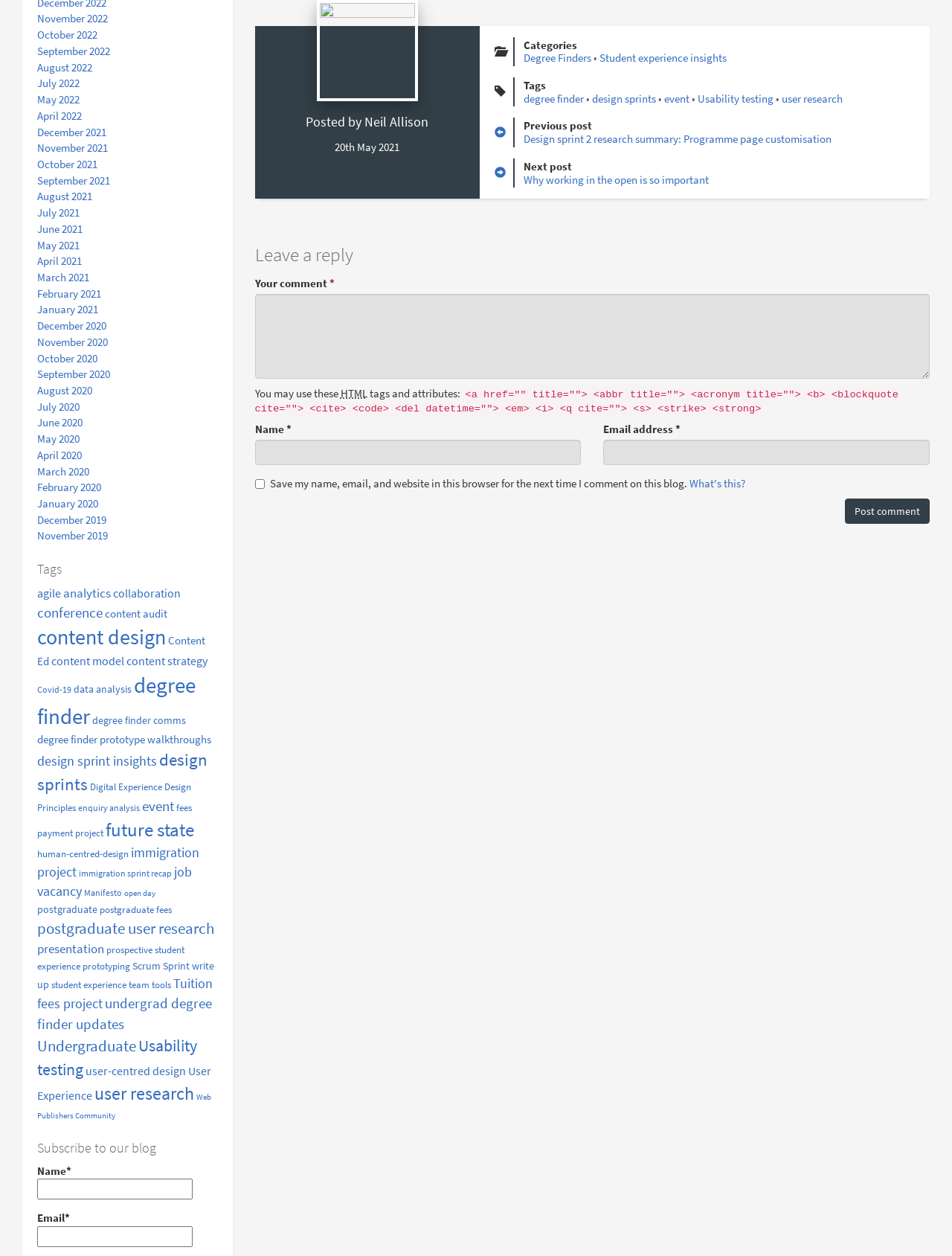Predict the bounding box of the UI element that fits this description: "parent_node: Your comment * name="comment"".

[0.268, 0.234, 0.977, 0.302]